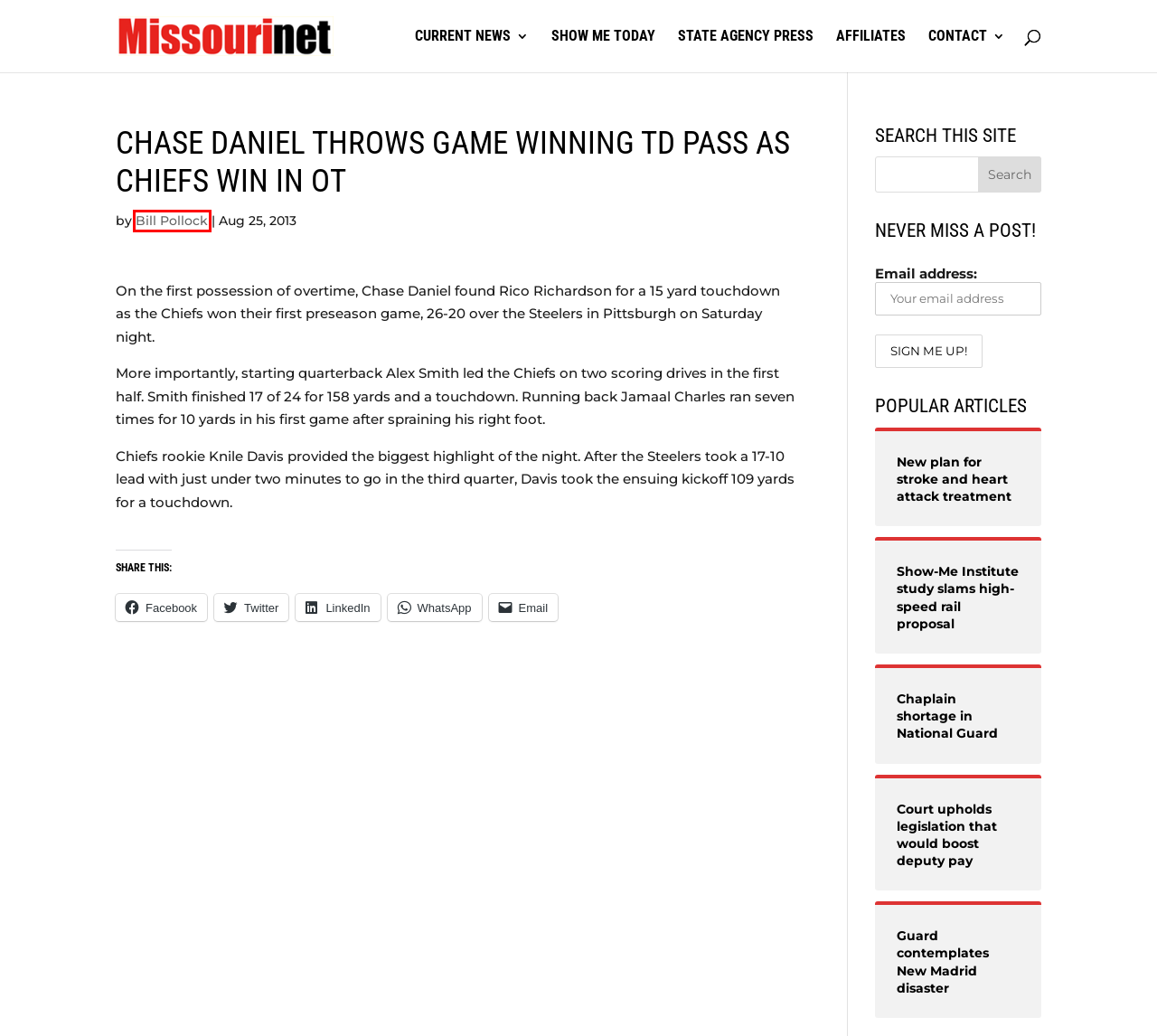Consider the screenshot of a webpage with a red bounding box around an element. Select the webpage description that best corresponds to the new page after clicking the element inside the red bounding box. Here are the candidates:
A. Guard contemplates New Madrid disaster - Missourinet
B. Bill Pollock, Author at Missourinet
C. Affiliates - Missourinet
D. Court upholds legislation that would boost deputy pay - Missourinet
E. Chaplain shortage in National Guard - Missourinet
F. Show-Me Institute study slams high-speed rail proposal - Missourinet
G. Missourinet : A Division of Learfield
H. State Agency Press Releases - Missourinet

B